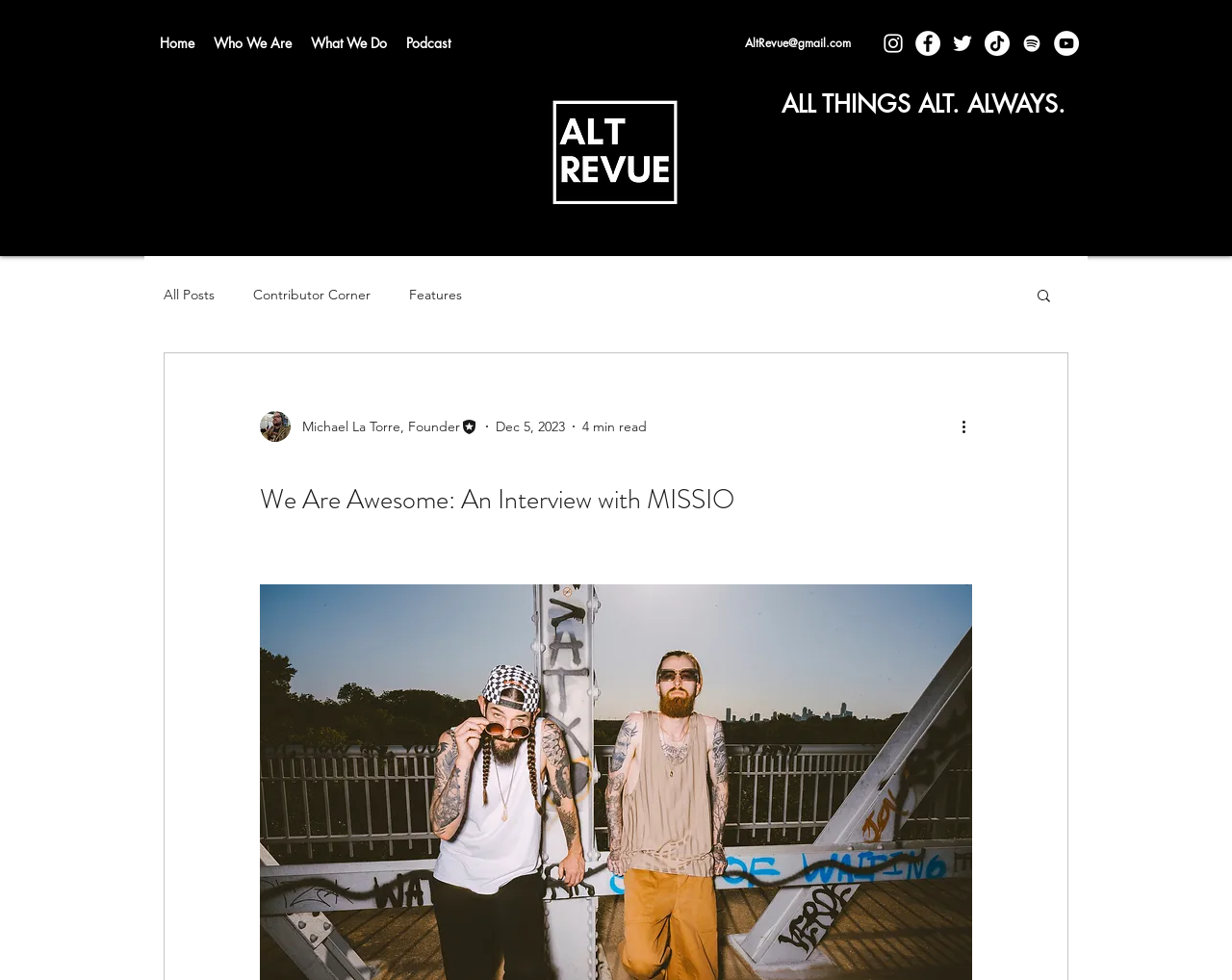Specify the bounding box coordinates of the area to click in order to follow the given instruction: "Read the interview with MISSIO."

[0.211, 0.477, 0.789, 0.533]